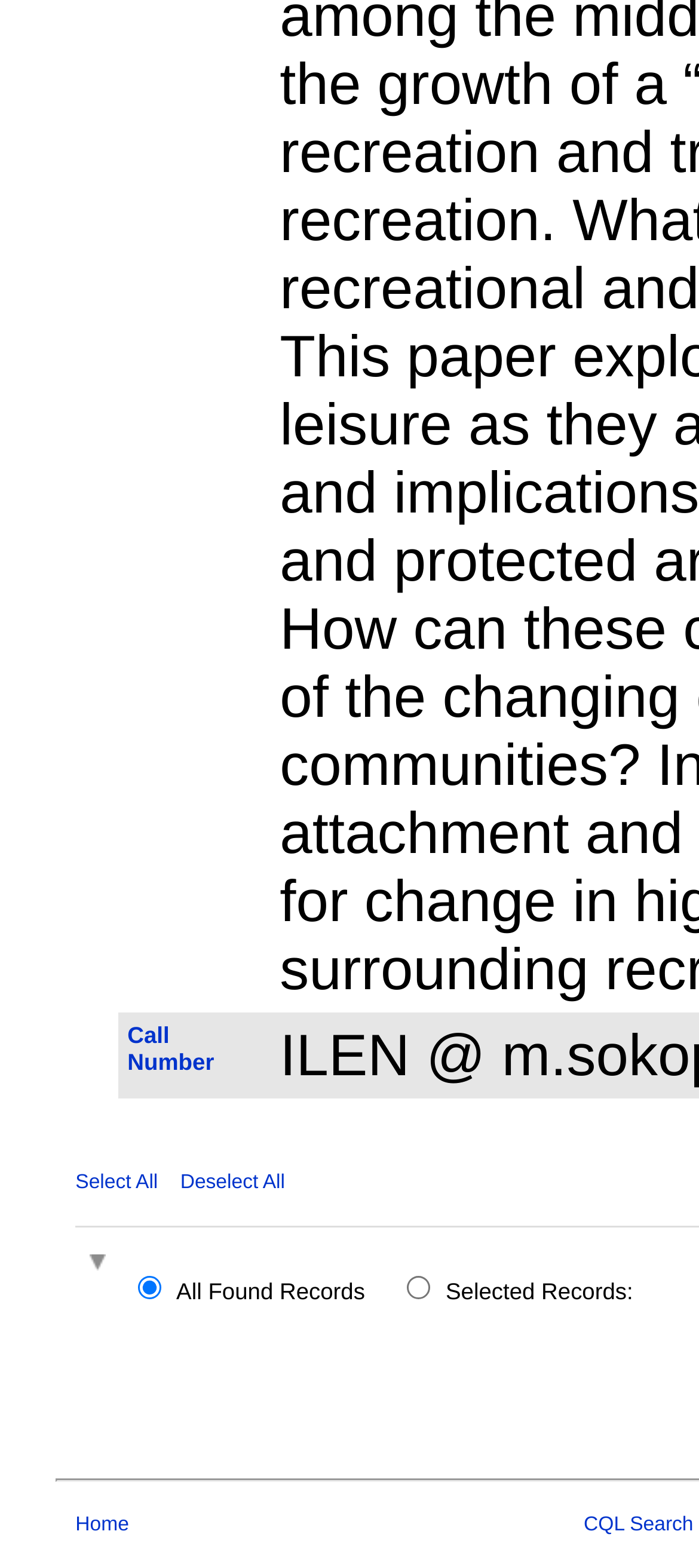Based on the image, please respond to the question with as much detail as possible:
What is the default selection for records?

The default selection for records is 'All Found Records' because the radio button next to it is checked, indicating that it is the default option.